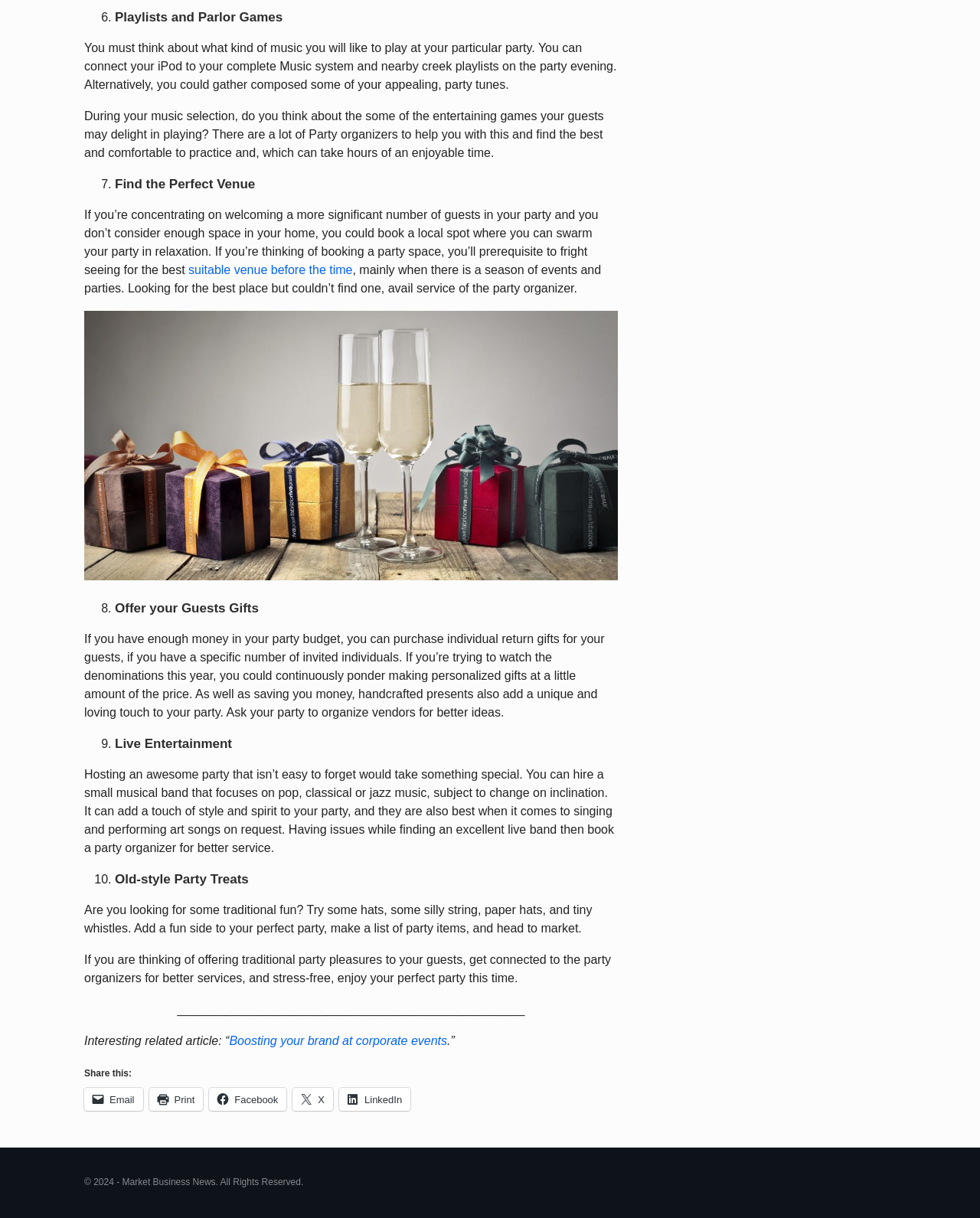Give a succinct answer to this question in a single word or phrase: 
What is the first step in preparing for a party?

Think about music